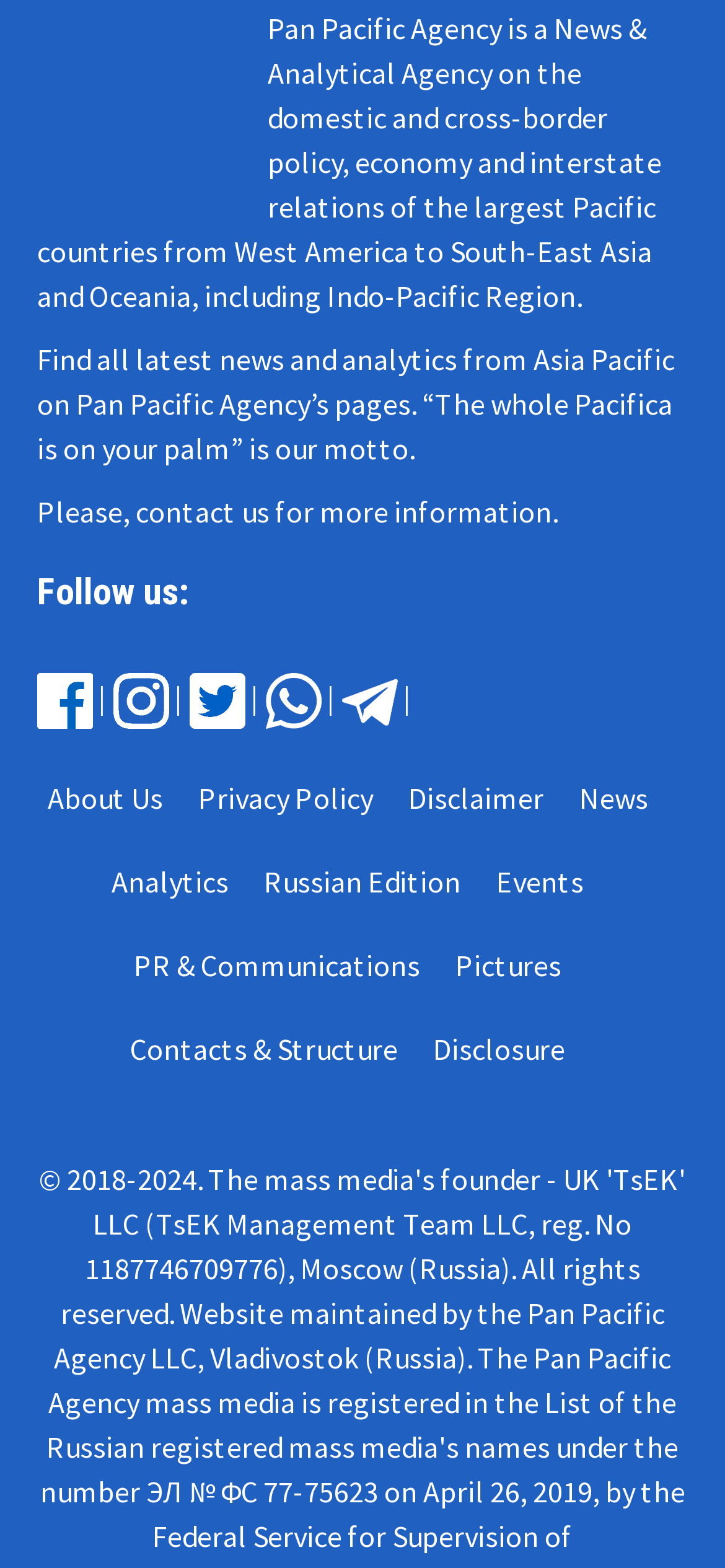Can you find the bounding box coordinates of the area I should click to execute the following instruction: "view news"?

[0.799, 0.497, 0.935, 0.52]